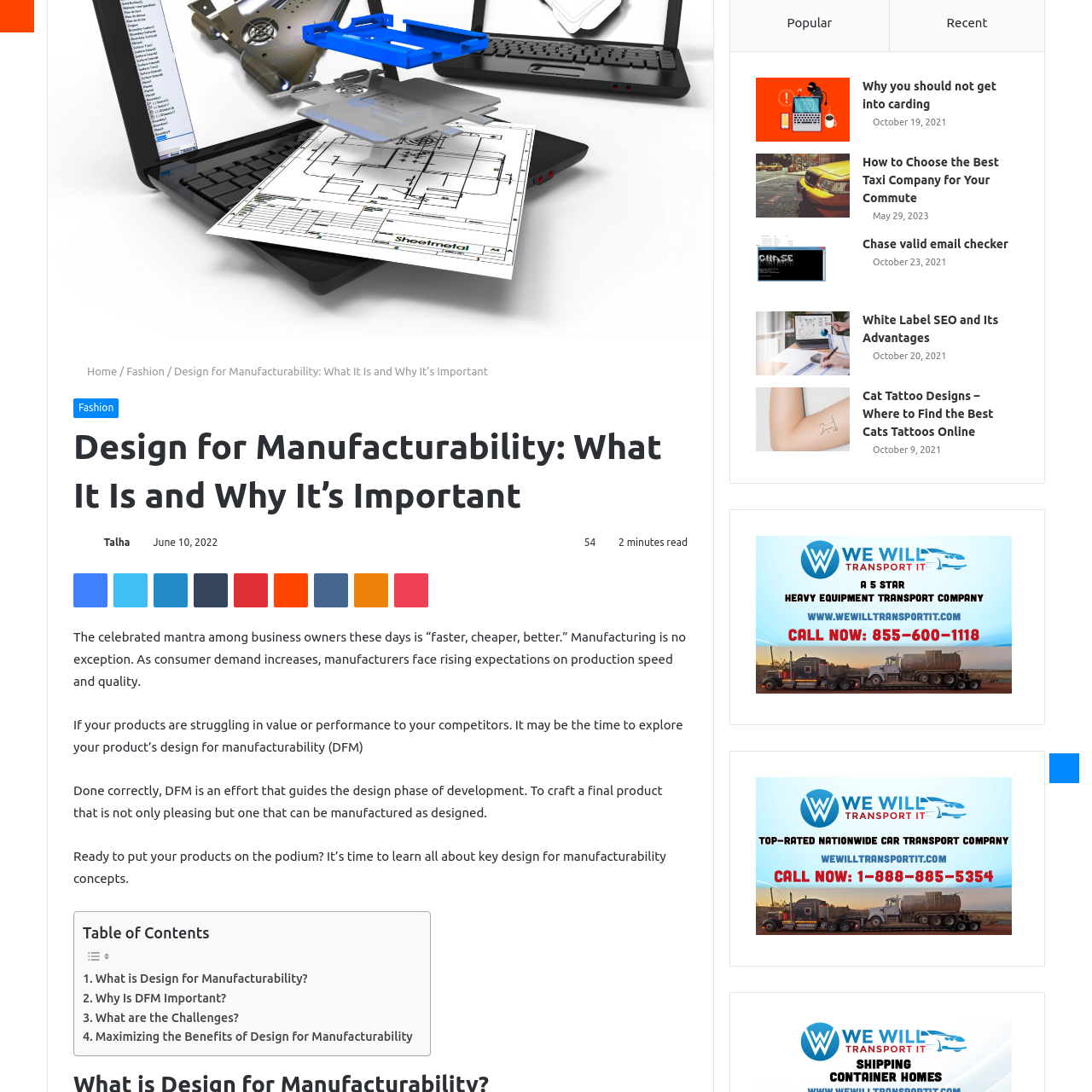Give a detailed account of the visual elements present in the image highlighted by the red border.

The image is a stylized representation of a person, depicted simply and abstractly. It appears to be used alongside content related to manufacturing and design, specifically focusing on the concept of Design for Manufacturability (DFM). This framework aids in ensuring products are not only appealing but also optimized for efficient manufacturing. The clean lines and minimalistic design of the image complement the informative text surrounding it, emphasizing clarity and the importance of DFM in a competitive market where quality and speed are paramount. The image serves as a visual cue within a larger discussion about enhancing manufacturing processes and product design.